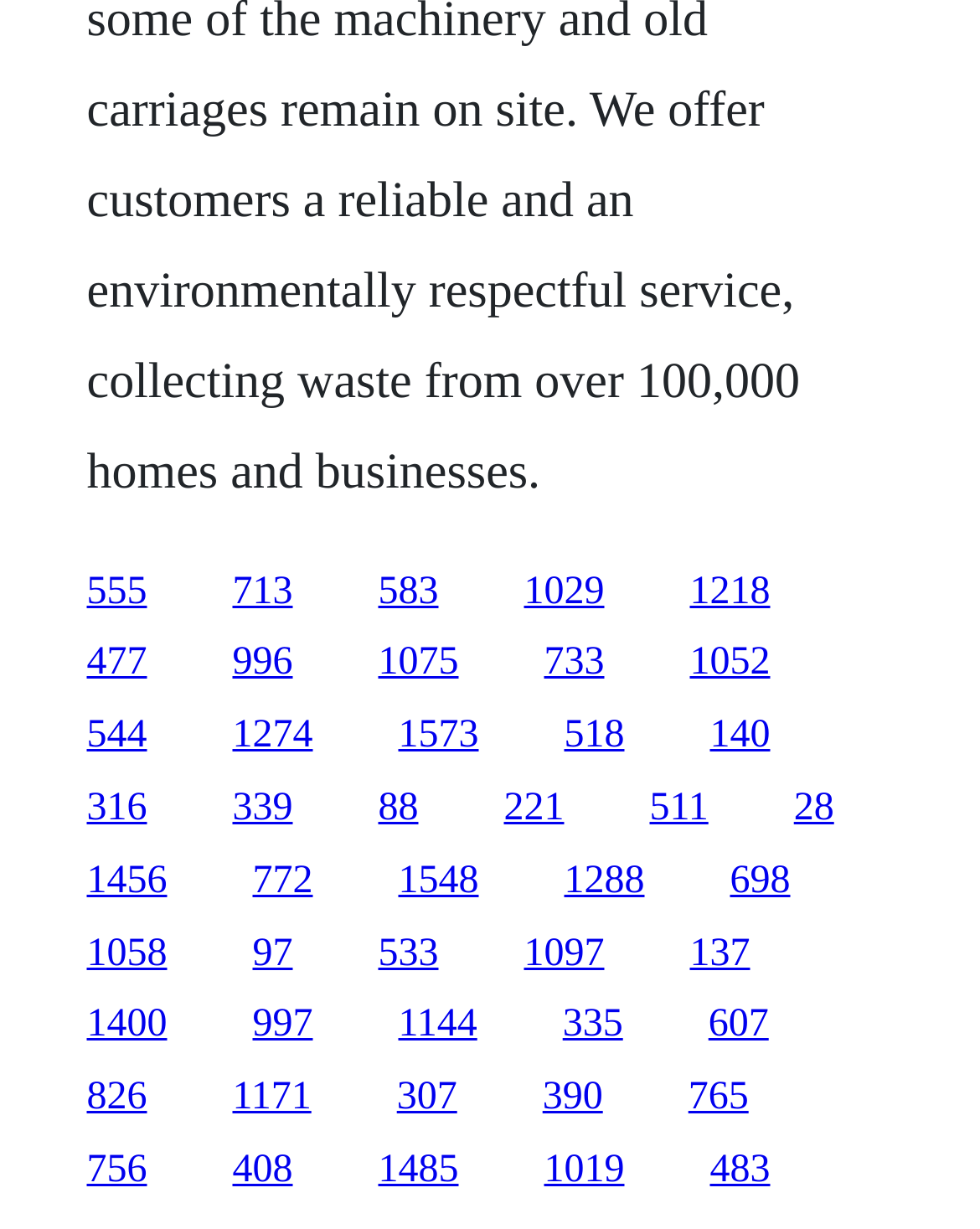Please identify the bounding box coordinates of the clickable area that will allow you to execute the instruction: "access the 1573 link".

[0.406, 0.581, 0.488, 0.616]